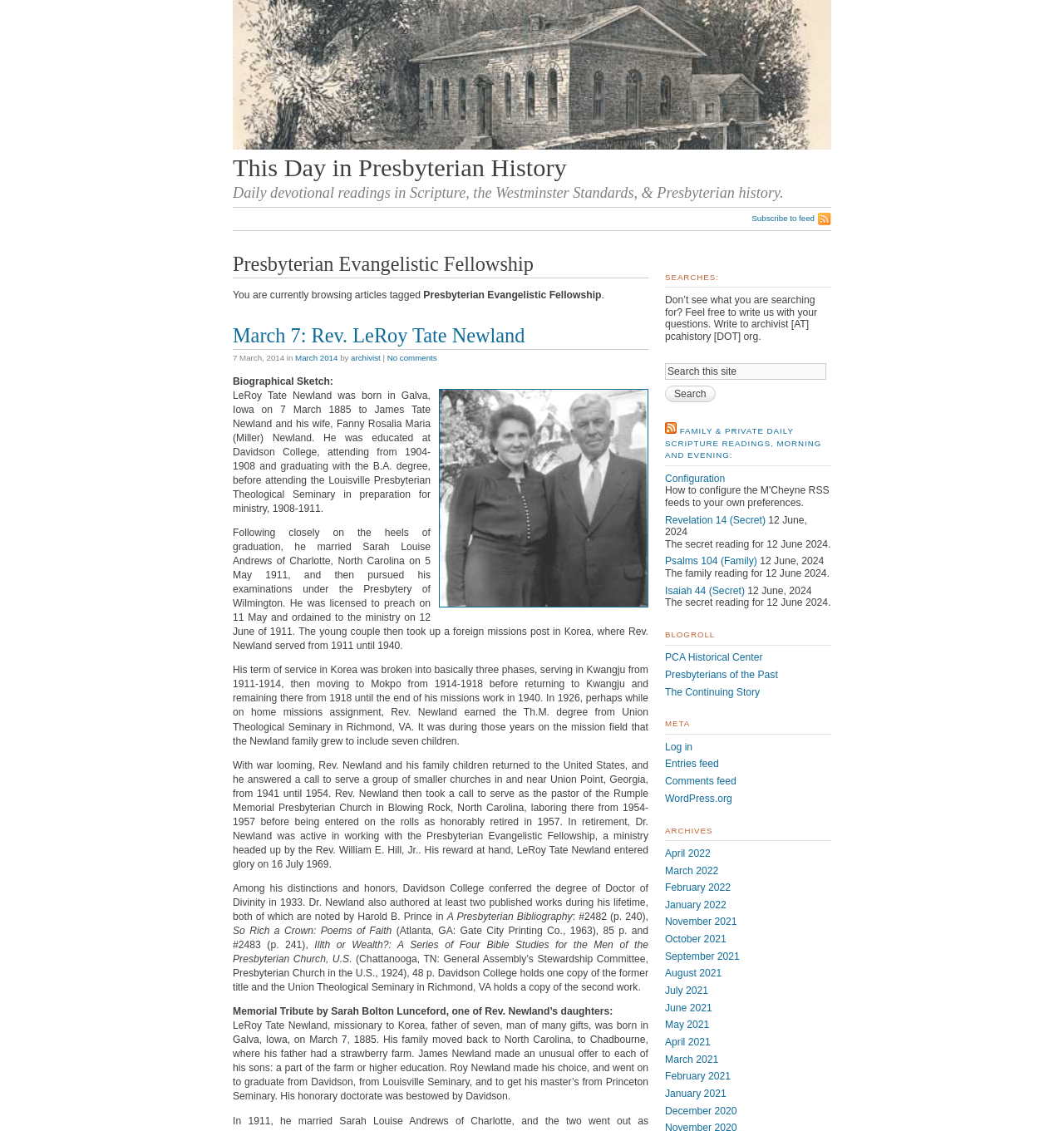What is the name of the Presbyterian Evangelistic Fellowship's website?
Use the information from the image to give a detailed answer to the question.

The question asks for the name of the website, which can be found in the heading element with the text 'This Day in Presbyterian History · Presbyterian Evangelistic Fellowship'.